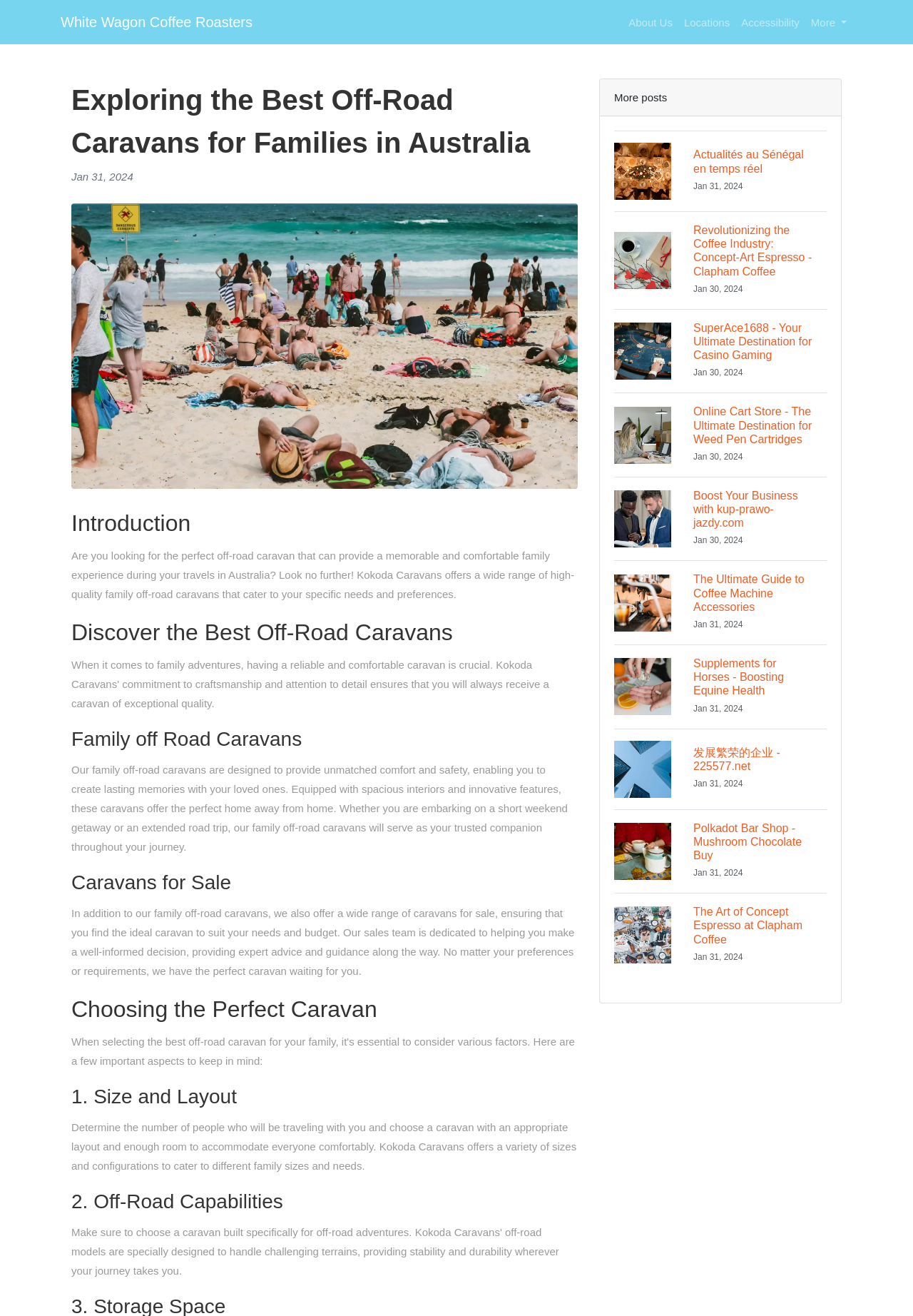How many headings are there in the introduction section?
Give a one-word or short phrase answer based on the image.

1